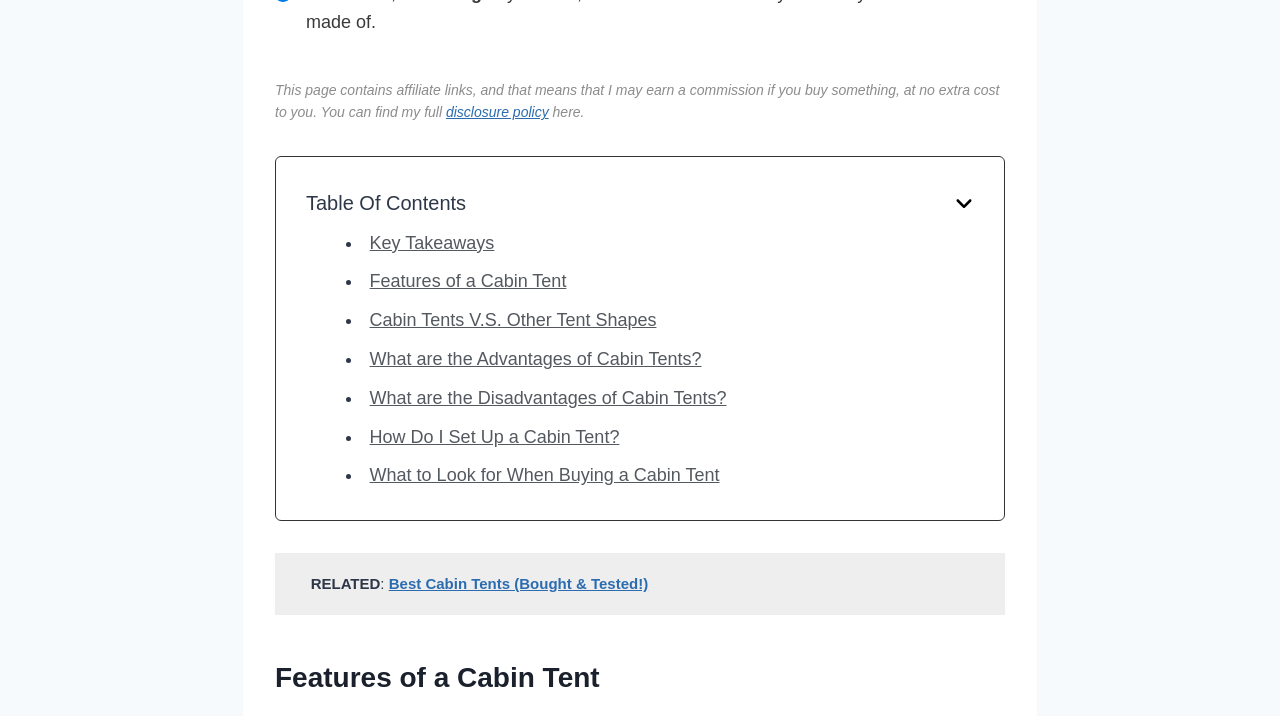Determine the coordinates of the bounding box that should be clicked to complete the instruction: "read about Features of a Cabin Tent". The coordinates should be represented by four float numbers between 0 and 1: [left, top, right, bottom].

[0.215, 0.917, 0.785, 0.976]